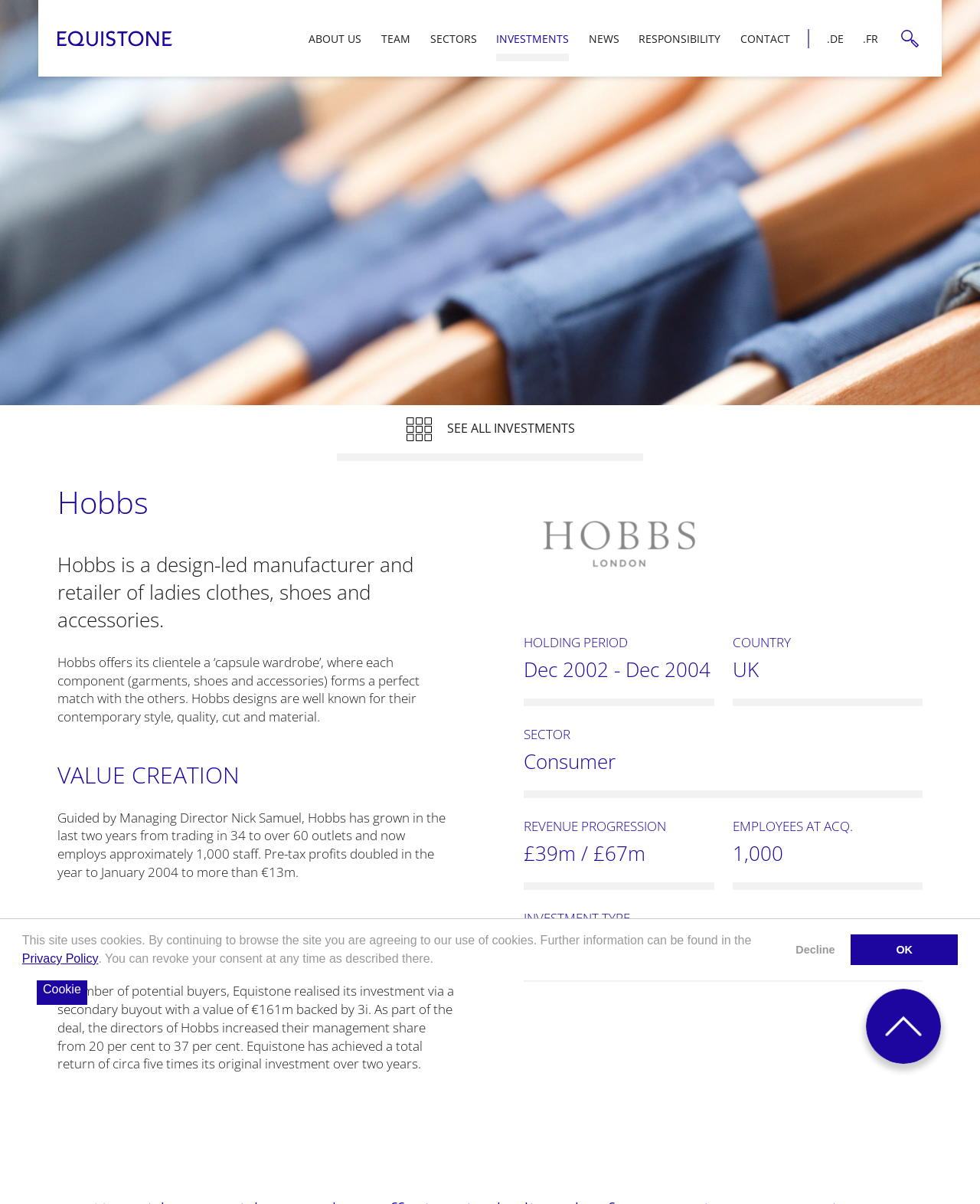Please identify the bounding box coordinates for the region that you need to click to follow this instruction: "Learn more about investments".

[0.344, 0.337, 0.656, 0.383]